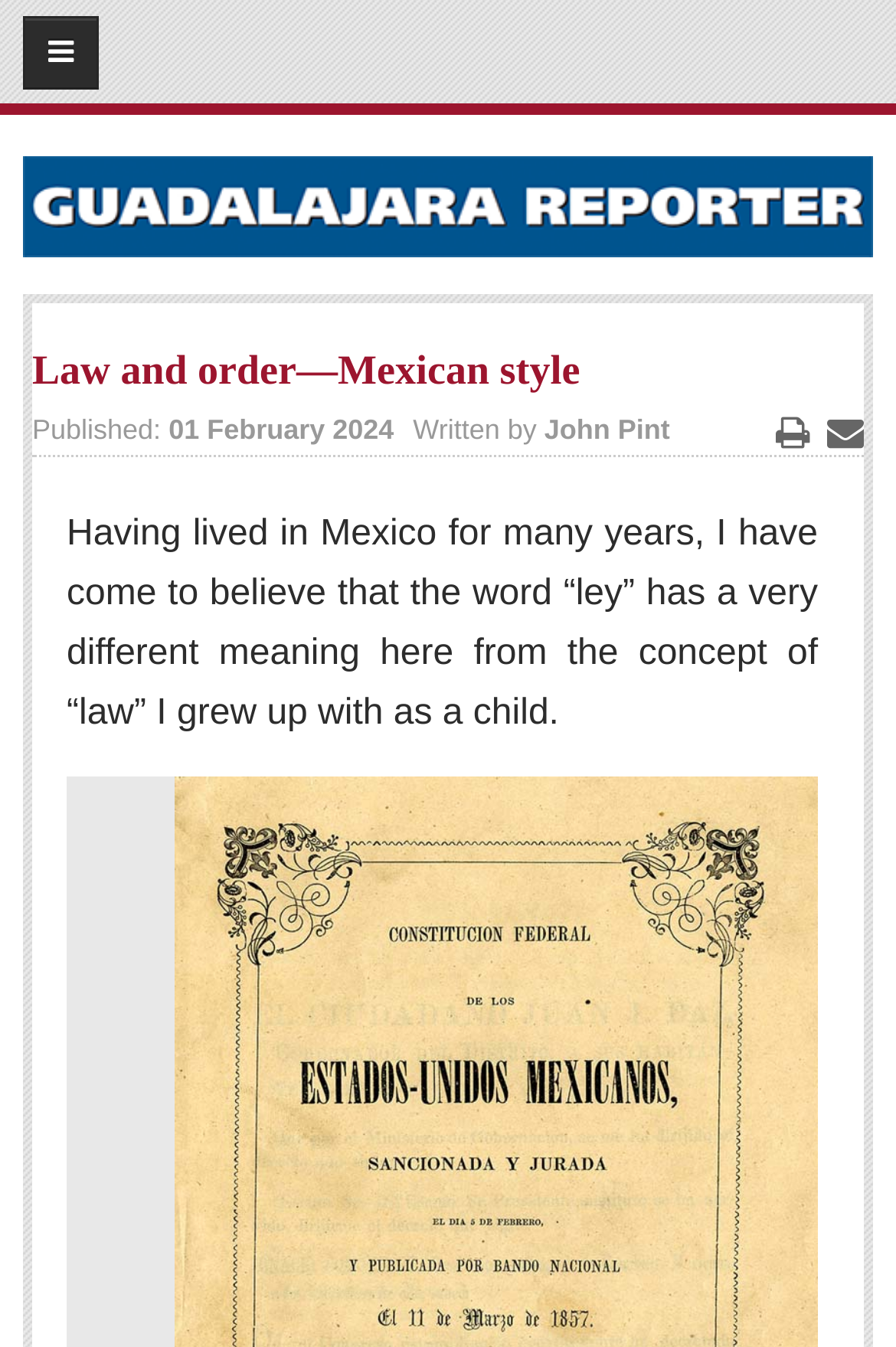Specify the bounding box coordinates of the element's region that should be clicked to achieve the following instruction: "Submit a story". The bounding box coordinates consist of four float numbers between 0 and 1, in the format [left, top, right, bottom].

[0.051, 0.38, 0.946, 0.433]